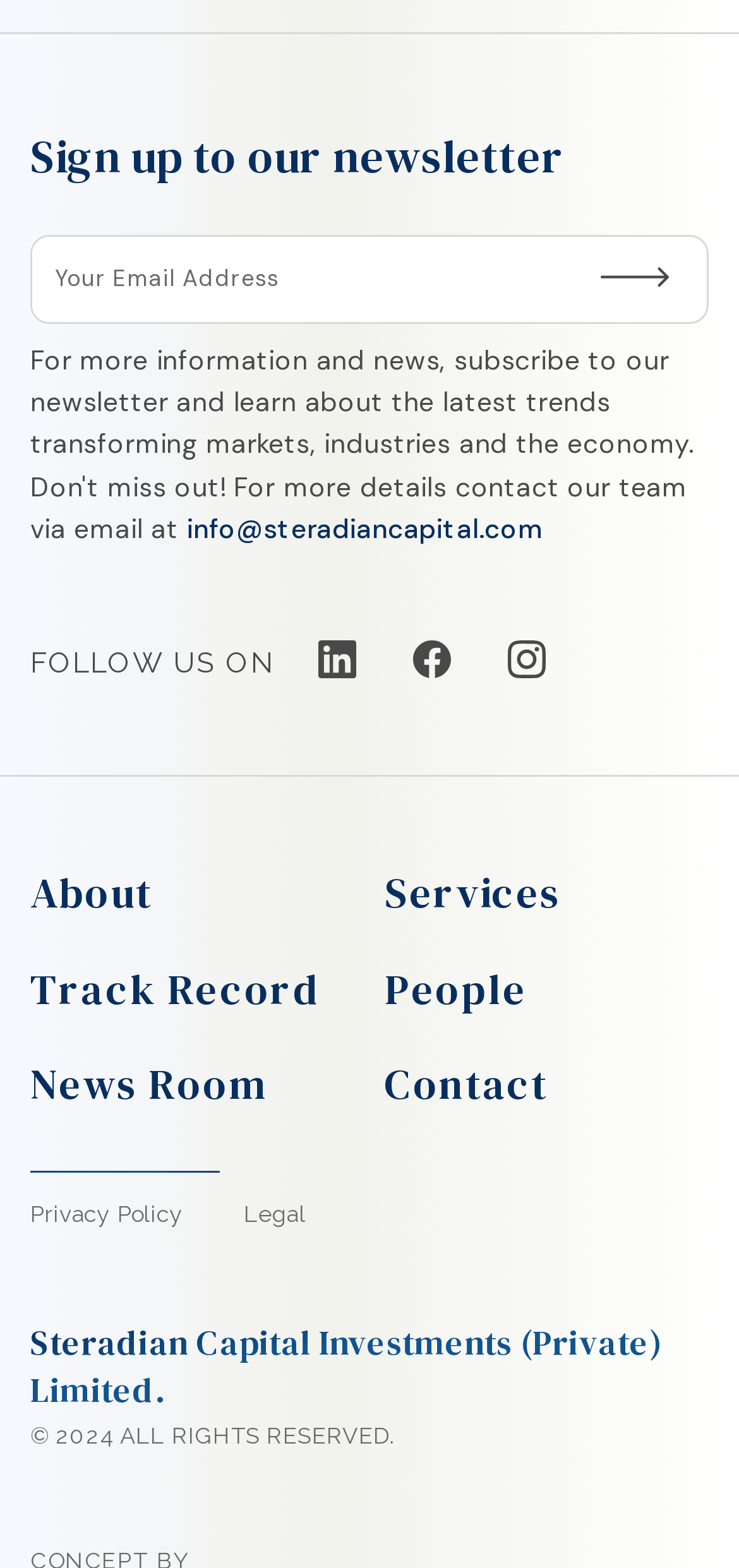Please find the bounding box coordinates of the element that needs to be clicked to perform the following instruction: "View Track Record". The bounding box coordinates should be four float numbers between 0 and 1, represented as [left, top, right, bottom].

[0.041, 0.615, 0.479, 0.647]